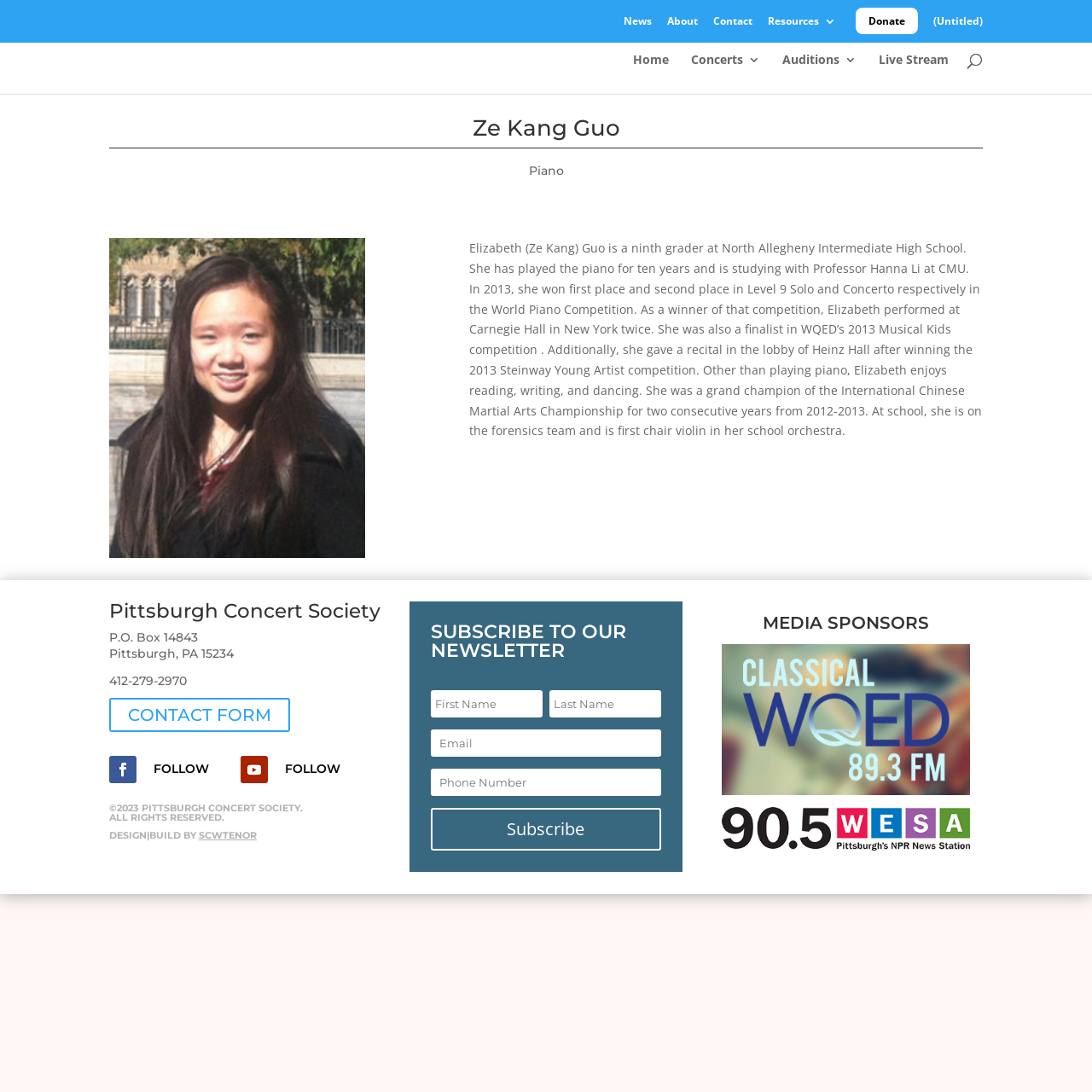Based on the image, please elaborate on the answer to the following question:
What is the address of the Pittsburgh Concert Society?

I looked for the contact information of the Pittsburgh Concert Society and found the address mentioned in the webpage content.